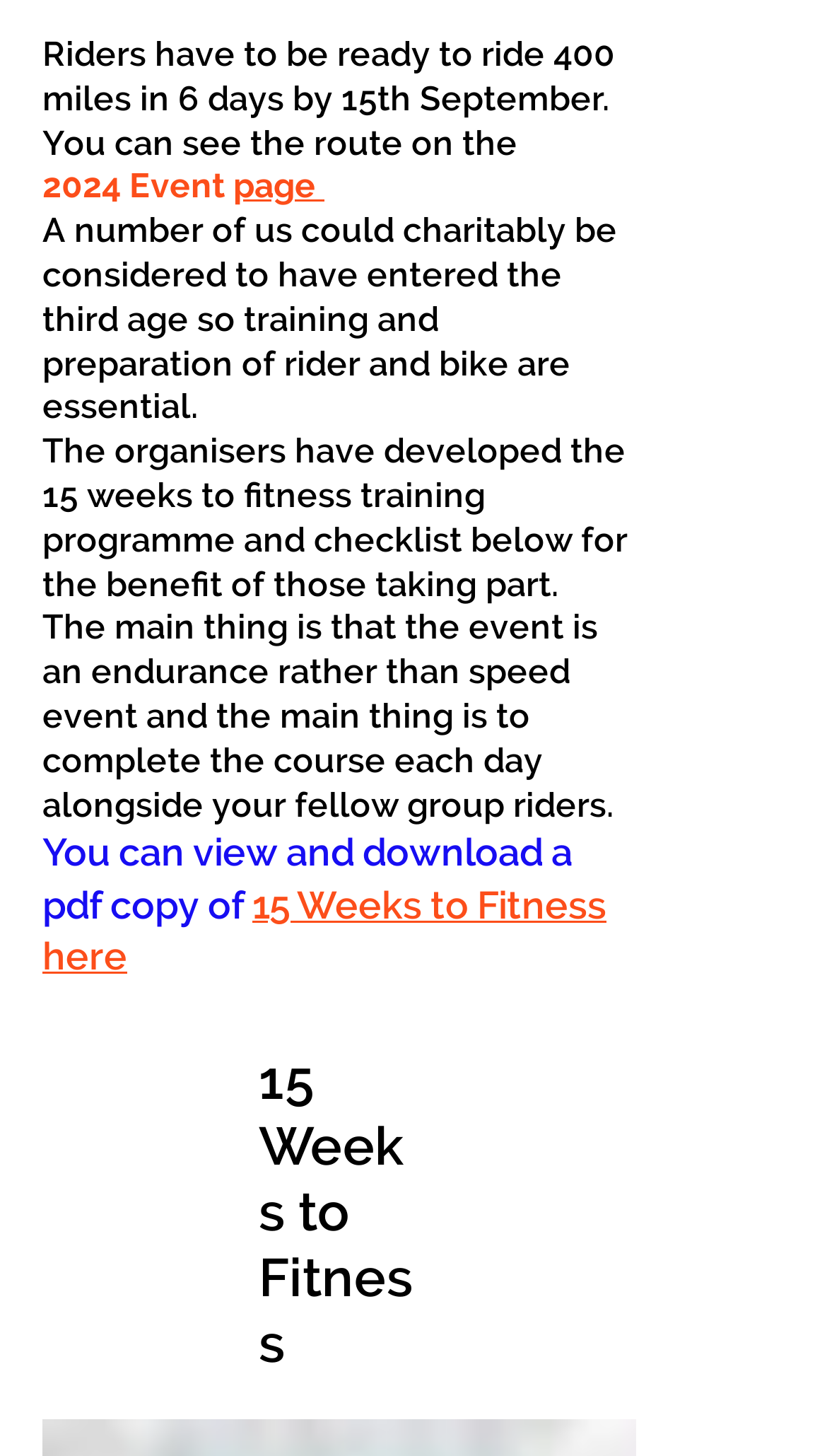Provide your answer in a single word or phrase: 
How can I access the 15 weeks to fitness training programme?

View and download a pdf copy